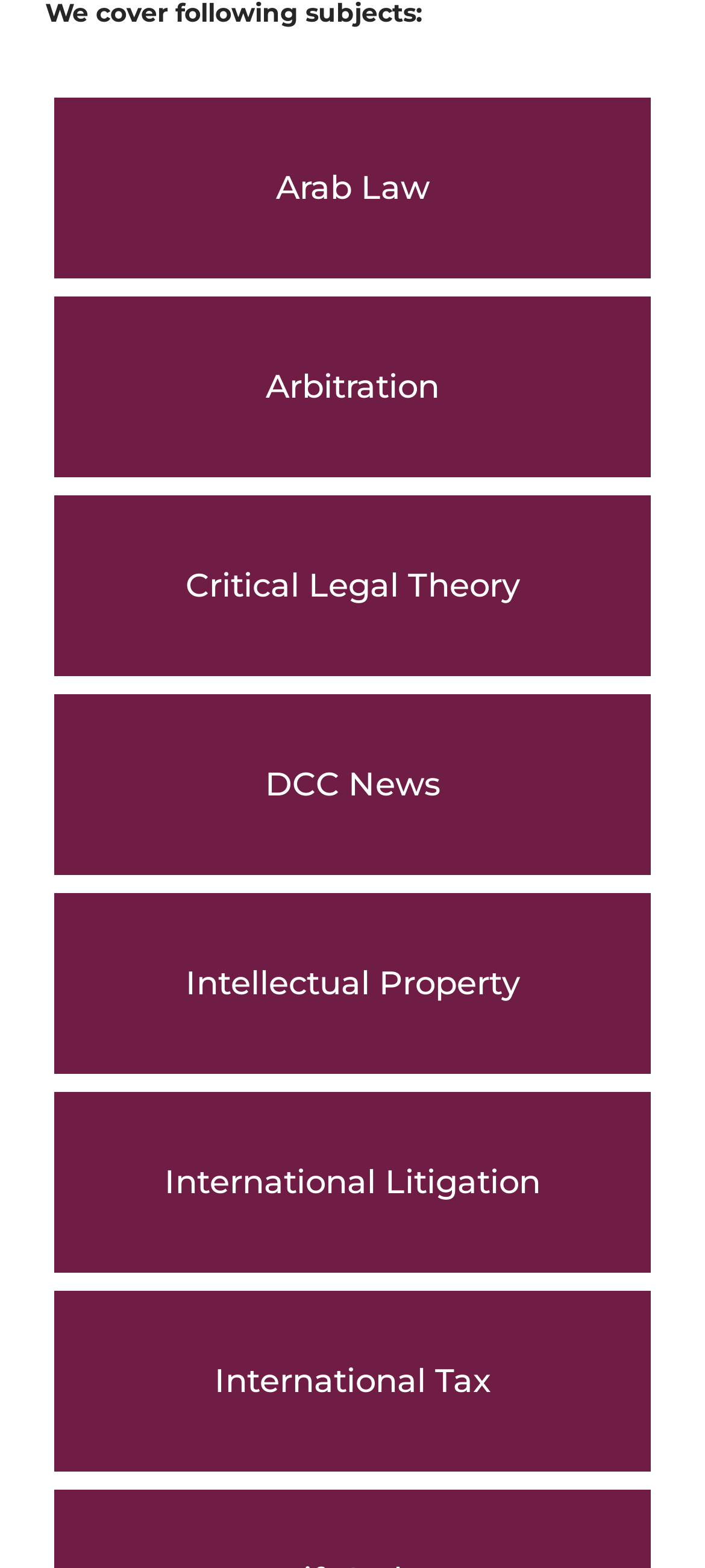Show the bounding box coordinates of the element that should be clicked to complete the task: "Read the post published on '16. May, 2024'".

[0.038, 0.138, 0.267, 0.157]